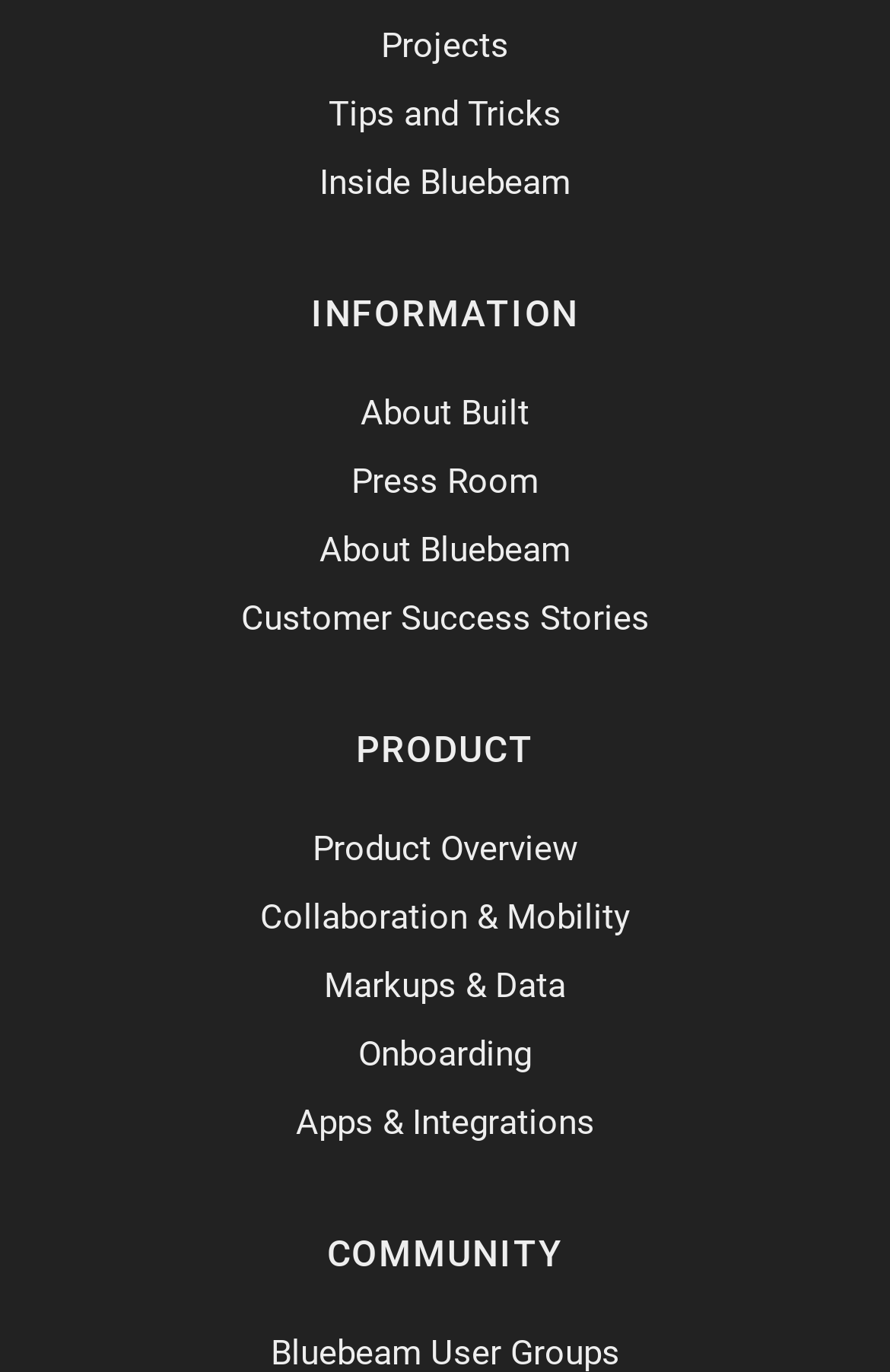Give a one-word or phrase response to the following question: What are the main categories on this website?

Information, Product, Community